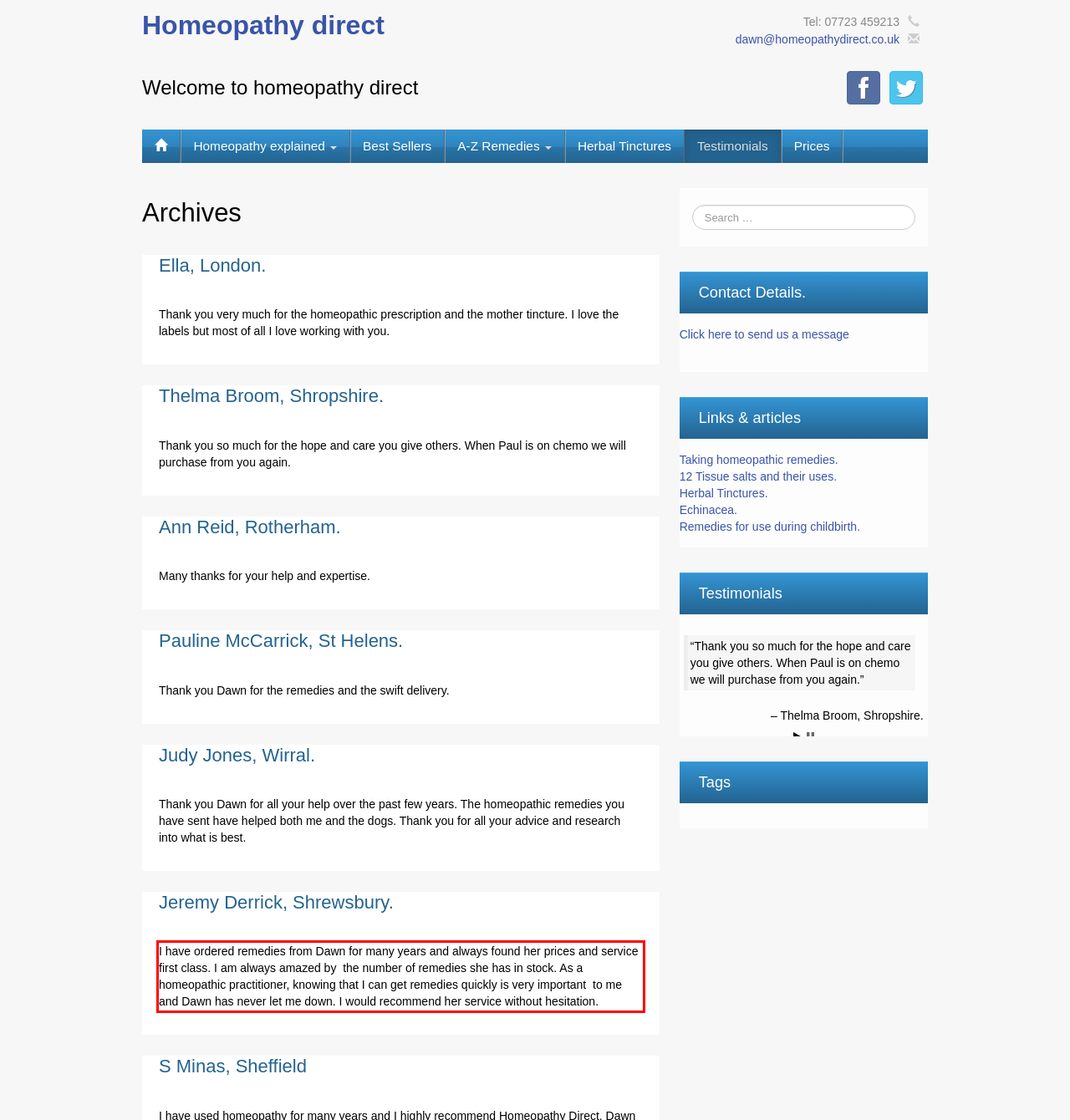The screenshot you have been given contains a UI element surrounded by a red rectangle. Use OCR to read and extract the text inside this red rectangle.

I have ordered remedies from Dawn for many years and always found her prices and service first class. I am always amazed by the number of remedies she has in stock. As a homeopathic practitioner, knowing that I can get remedies quickly is very important to me and Dawn has never let me down. I would recommend her service without hesitation.